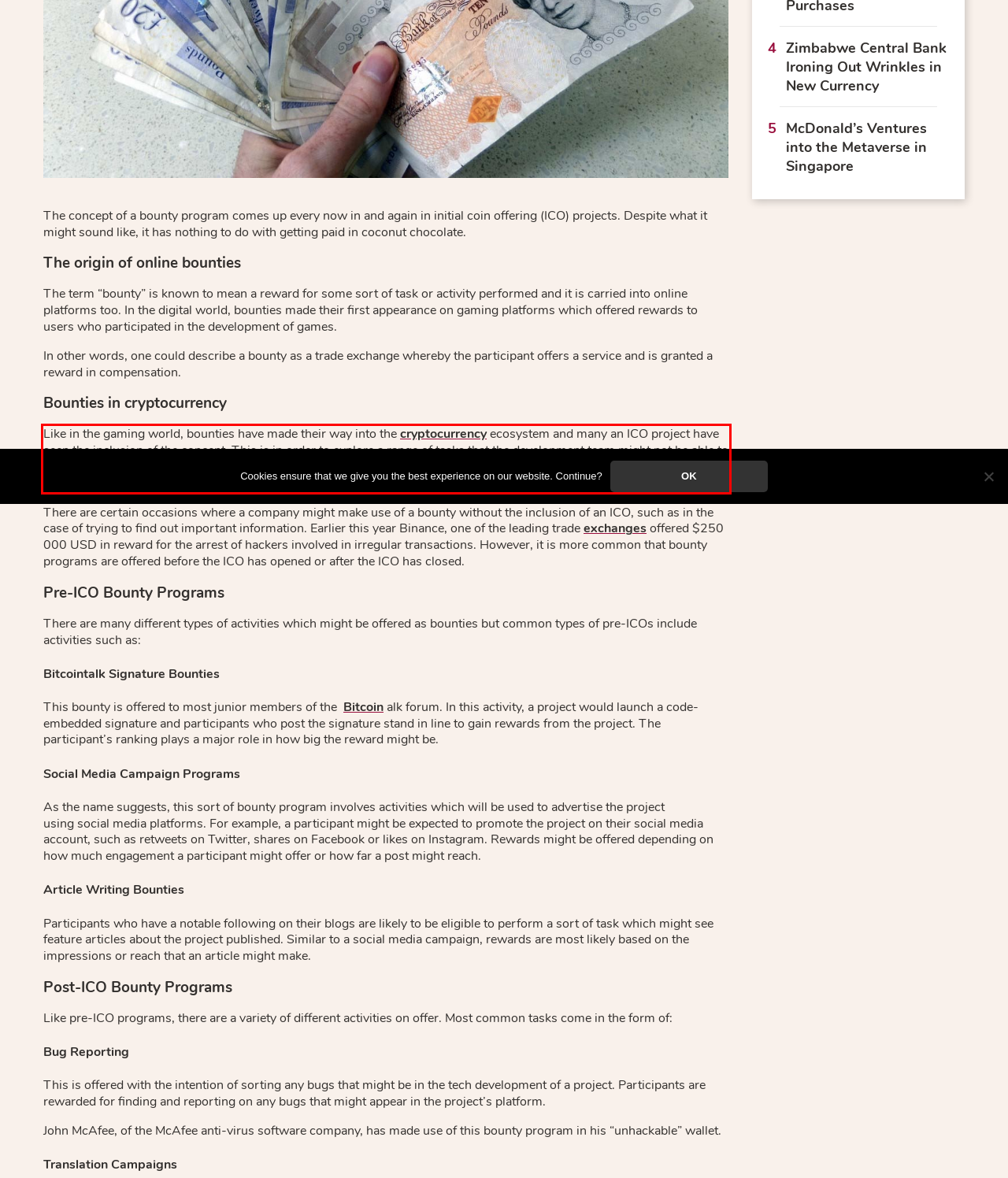You are given a screenshot showing a webpage with a red bounding box. Perform OCR to capture the text within the red bounding box.

Like in the gaming world, bounties have made their way into the cryptocurrency ecosystem and many an ICO project have seen the inclusion of the concept. This is in order to explore a range of tasks that the development team might not be able to get to. Many crypto startups use bounties as a means to test for bugs, for marketing strategies or for looking at ways in which to improve the infrastructure of the project.